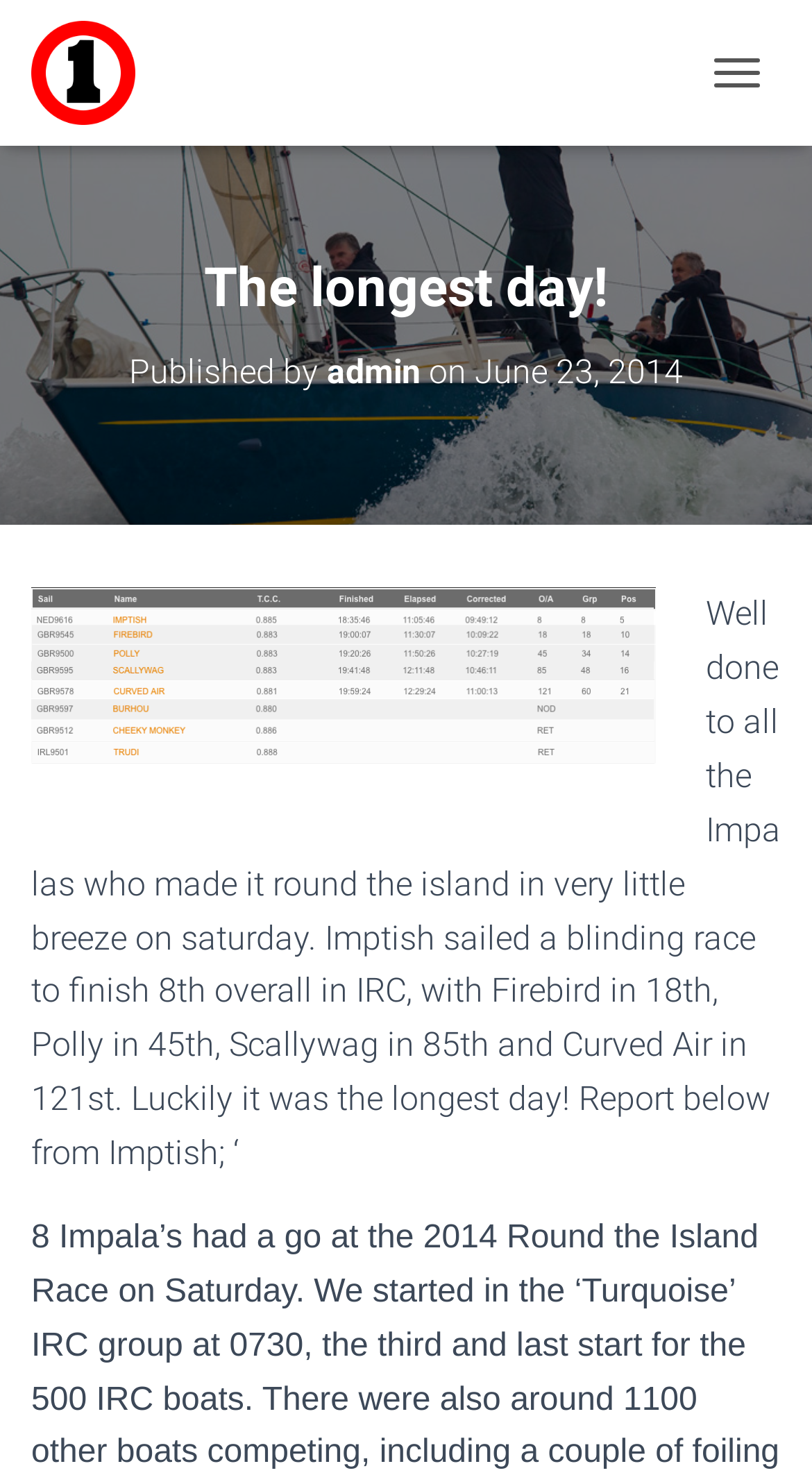Generate the text content of the main headline of the webpage.

The longest day!